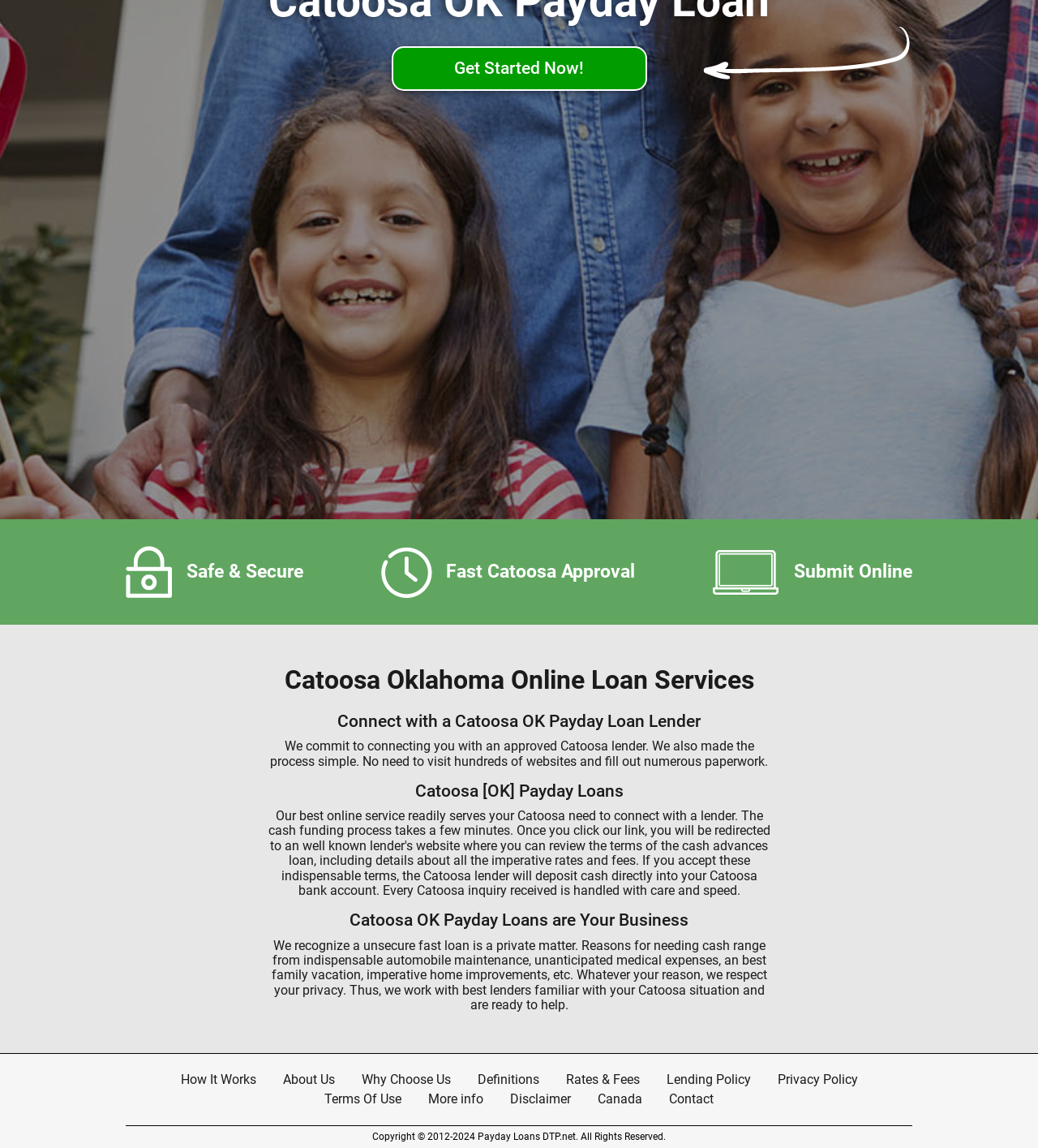Find the bounding box coordinates for the HTML element described as: "Rates & Fees". The coordinates should consist of four float values between 0 and 1, i.e., [left, top, right, bottom].

[0.533, 0.932, 0.628, 0.949]